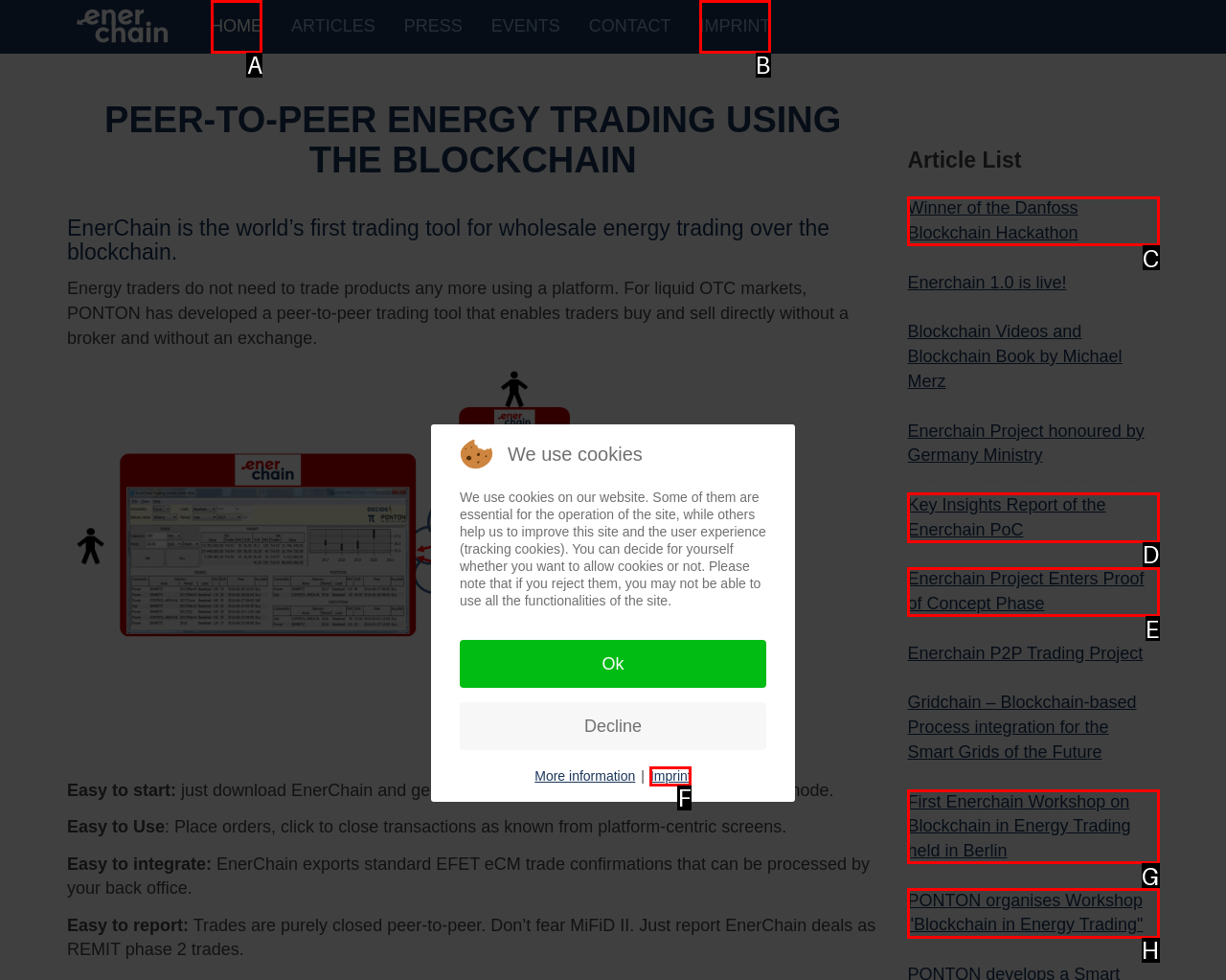Determine which letter corresponds to the UI element to click for this task: Click on the HOME link
Respond with the letter from the available options.

A